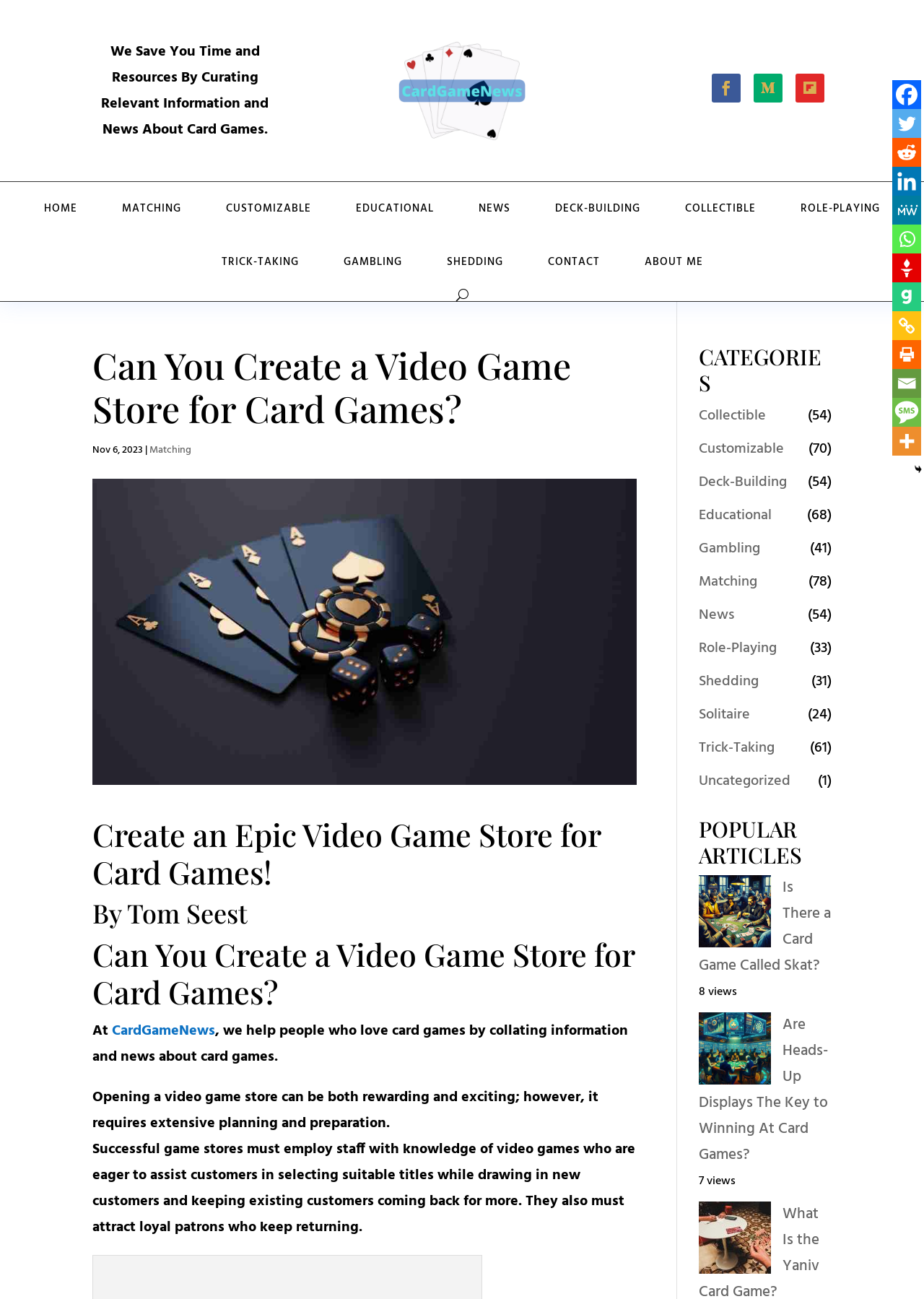Offer a meticulous description of the webpage's structure and content.

This webpage is about CardGameNews, a platform that curates information and news about card games. At the top, there is a logo image and a brief description of the website's purpose. Below that, there are several links to different sections of the website, including HOME, MATCHING, CUSTOMIZABLE, EDUCATIONAL, NEWS, DECK-BUILDING, COLLECTIBLE, ROLE-PLAYING, TRICK-TAKING, and CONTACT.

The main content of the webpage is an article titled "Can You Create a Video Game Store for Card Games?" with a subheading "Create an Epic Video Game Store for Card Games!" The article is written by Tom Seest and has a brief introduction followed by several paragraphs of text. There is also an image of a game board accompanying the article.

On the right side of the webpage, there are several categories listed, including Collectible, Customizable, Deck-Building, Educational, Gambling, Matching, News, Role-Playing, Shedding, Solitaire, Trick-Taking, and Uncategorized. Each category has a number in parentheses, indicating the number of articles or resources available in that category.

Further down the webpage, there is a section titled "POPULAR ARTICLES" with an image and a link to an article titled "Is There a Card Game Called Skat?".

At the bottom of the webpage, there are links to social media platforms, including Facebook, Twitter, Reddit, LinkedIn, MeWe, WhatsApp, Gettr, Gab, and more. There are also links to share the article via email, SMS, or print.